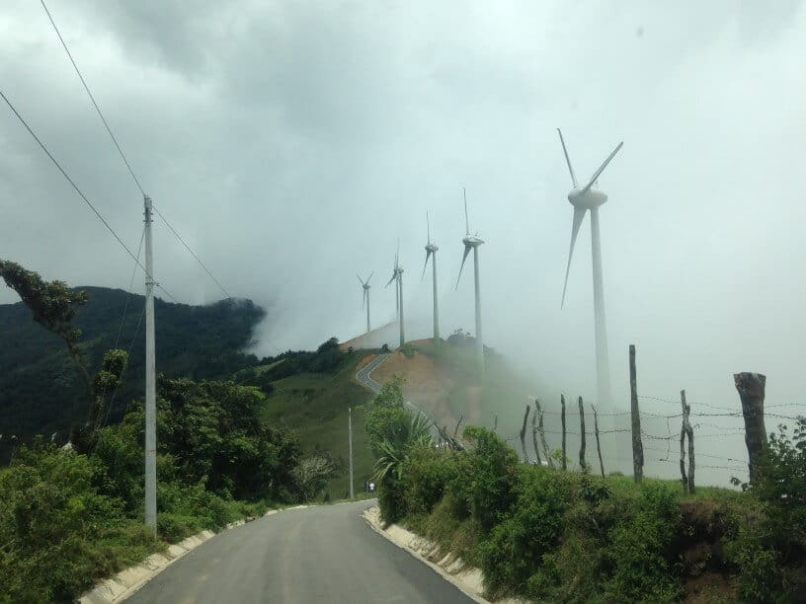Provide a brief response in the form of a single word or phrase:
What does the cloudy sky add to the environment?

Dramatic touch